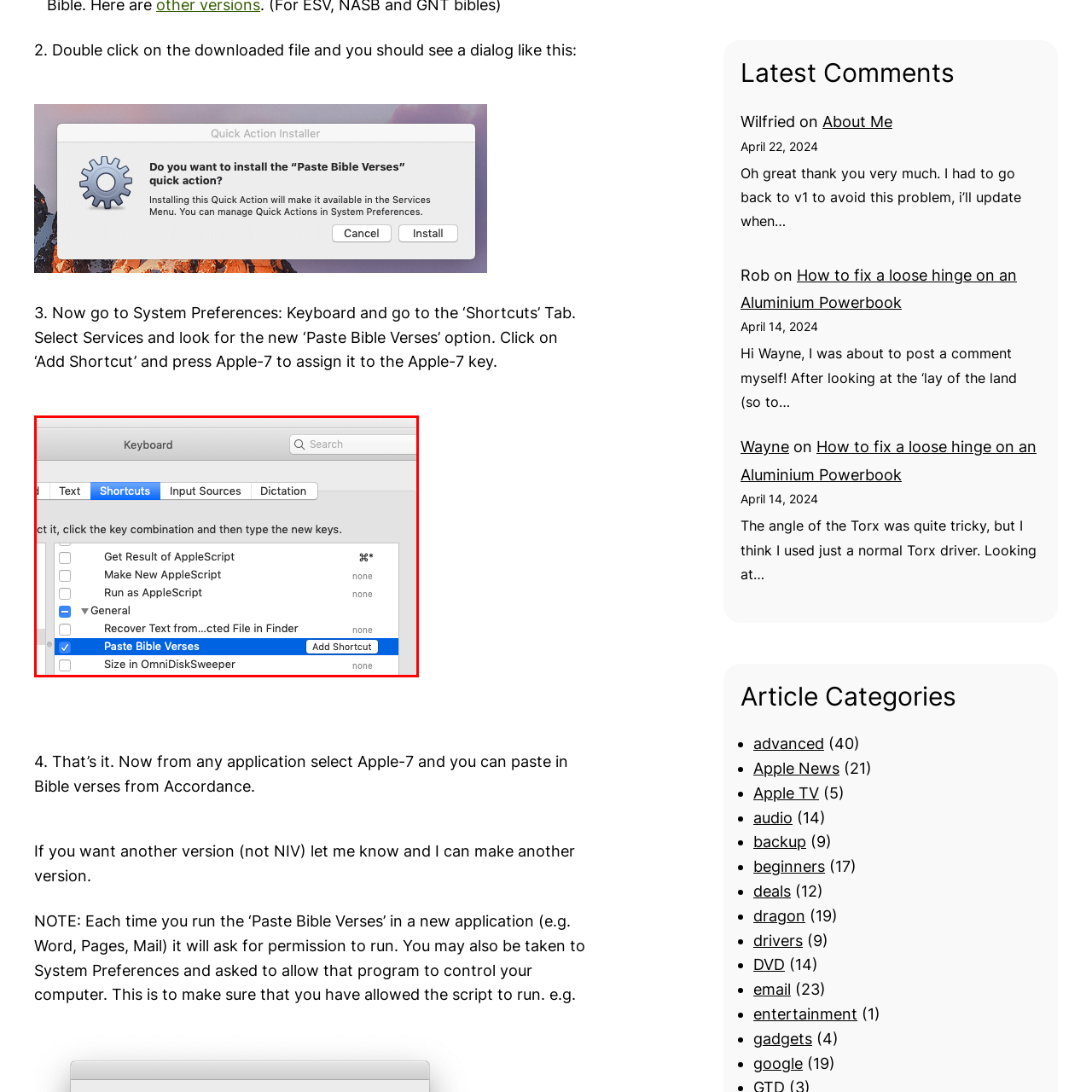Craft a detailed explanation of the image surrounded by the red outline.

The image illustrates the System Preferences window on a macOS device, specifically the Keyboard settings under the Shortcuts tab. It displays a list of various keyboard shortcuts, emphasizing the "Paste Bible Verses" function, which is highlighted in blue. The user is prompted to select this function in order to assign a new keyboard shortcut. Additional options in the list include settings for AppleScript and other functions, providing a detailed overview of available keyboard shortcuts. This image serves as a visual guide for users looking to customize their keyboard shortcuts, particularly for pasting bible verses easily across applications.